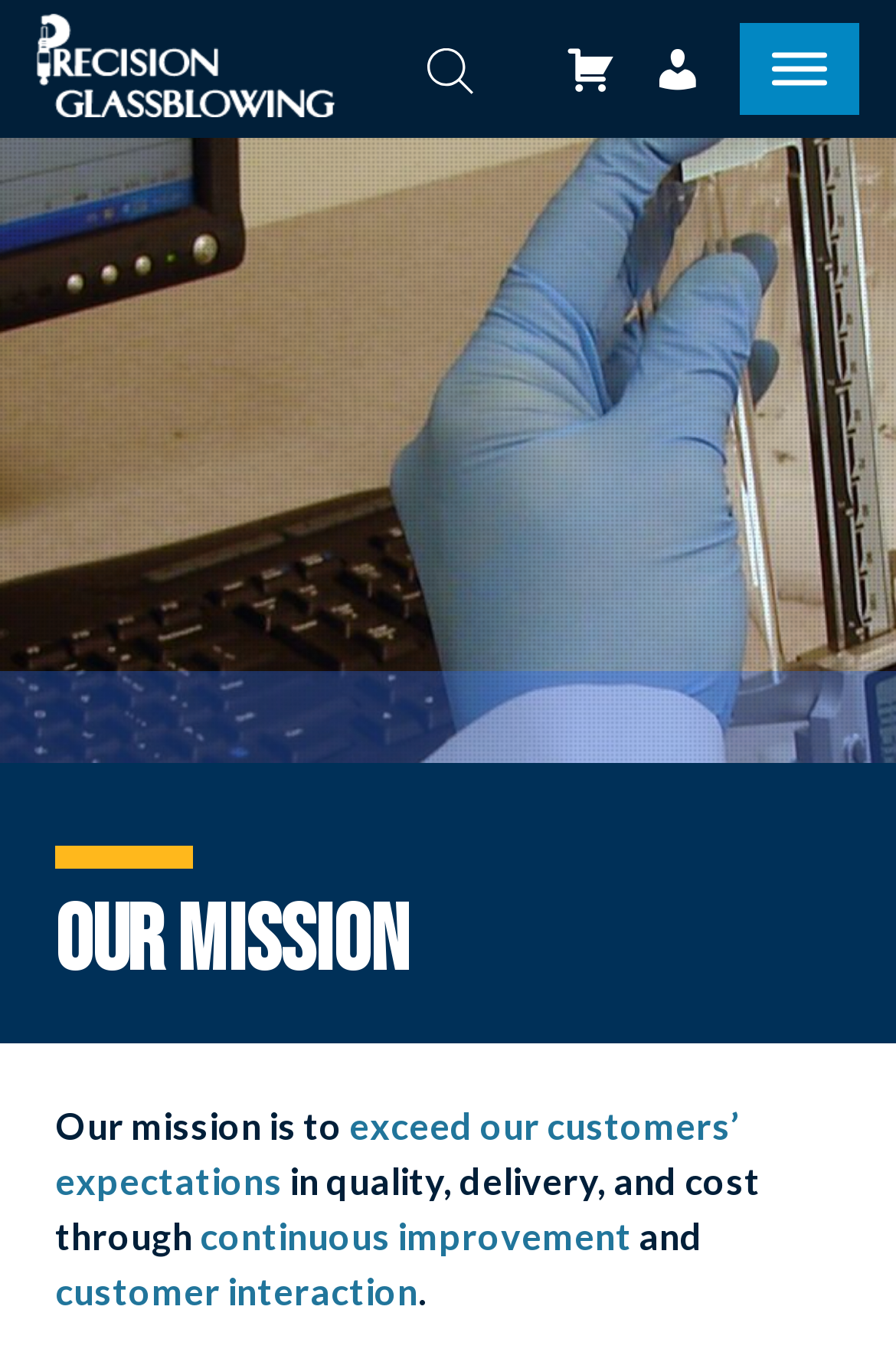What is the company name?
Look at the image and provide a short answer using one word or a phrase.

Precision Glassblowing